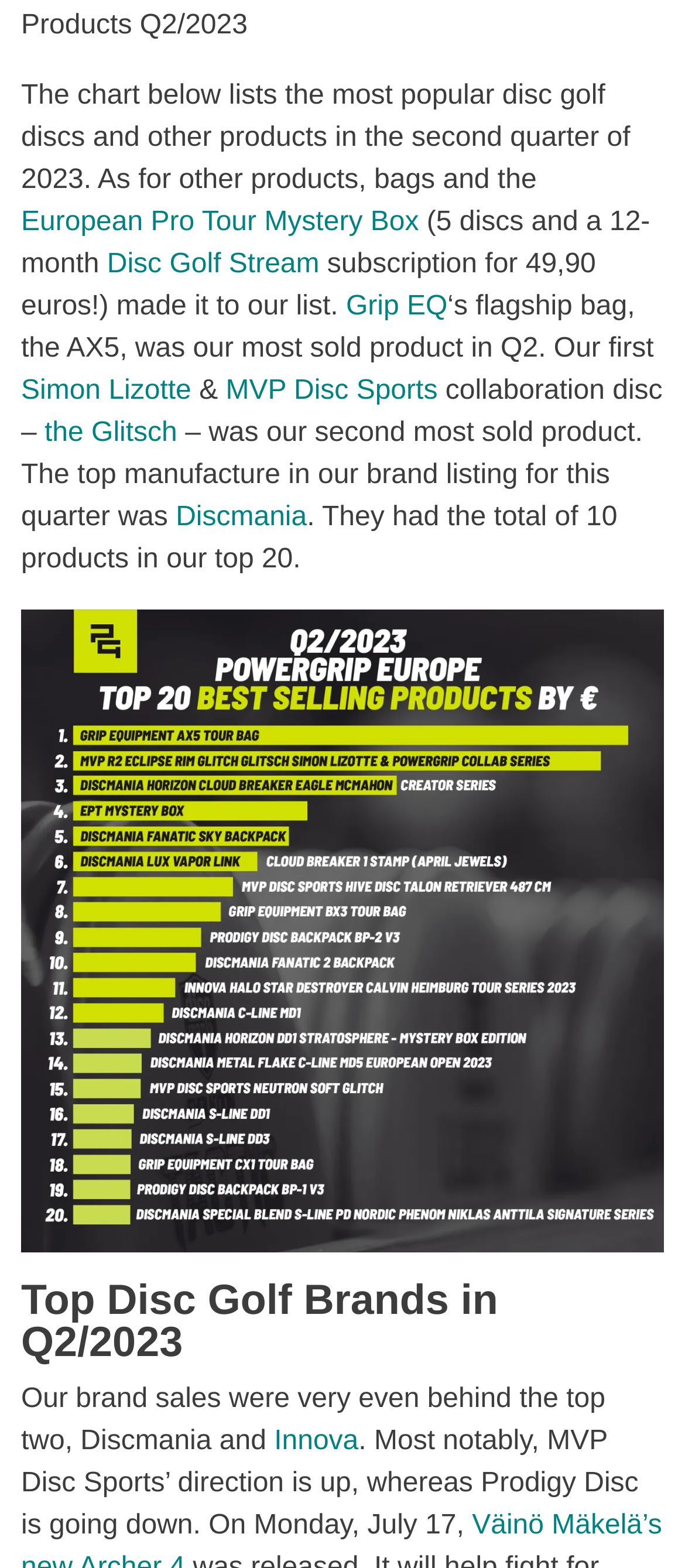Identify the bounding box coordinates of the element to click to follow this instruction: 'Click the link to European Pro Tour Mystery Box'. Ensure the coordinates are four float values between 0 and 1, provided as [left, top, right, bottom].

[0.031, 0.132, 0.611, 0.151]